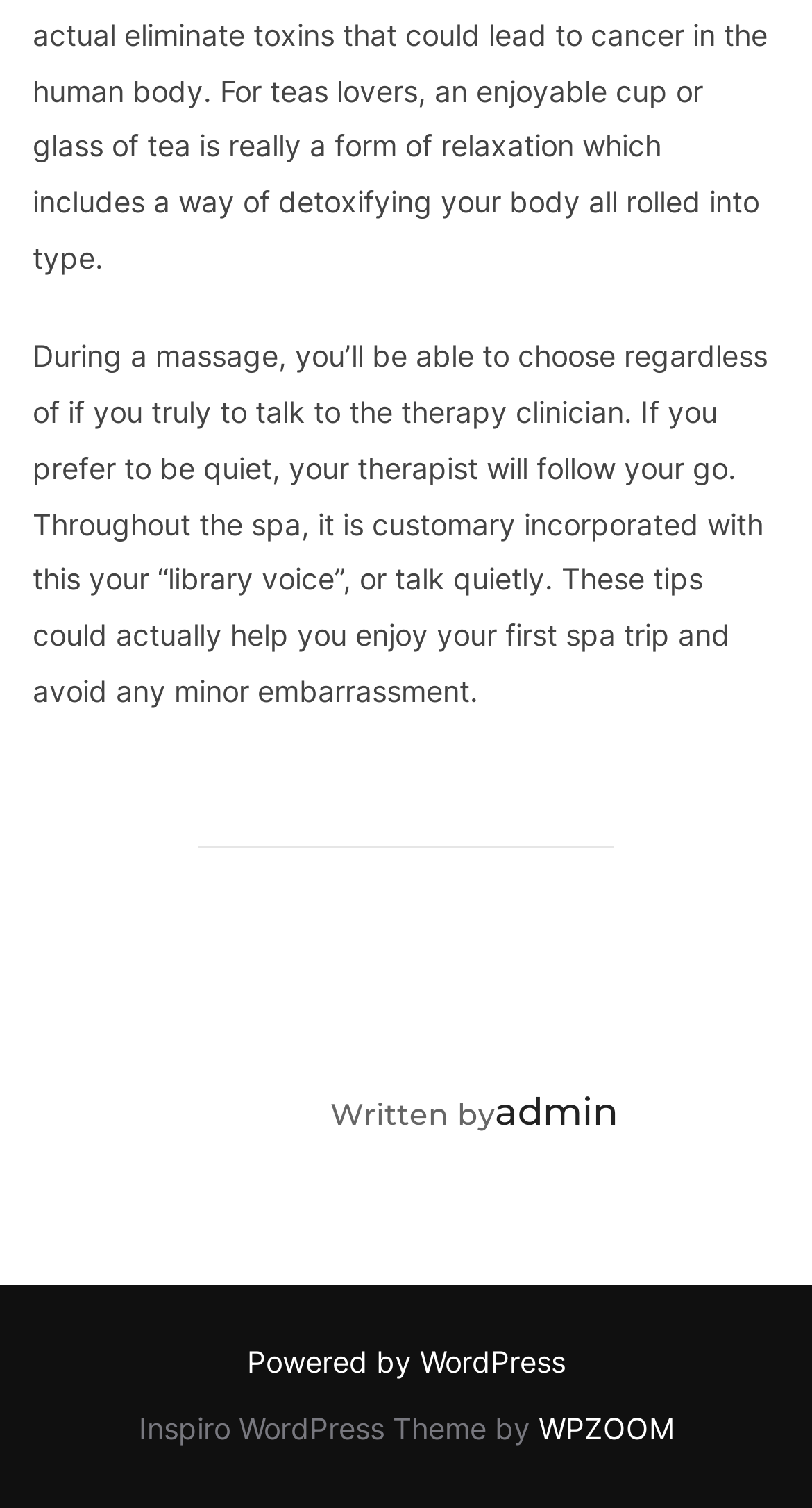What is the platform powering the website?
Based on the visual, give a brief answer using one word or a short phrase.

WordPress